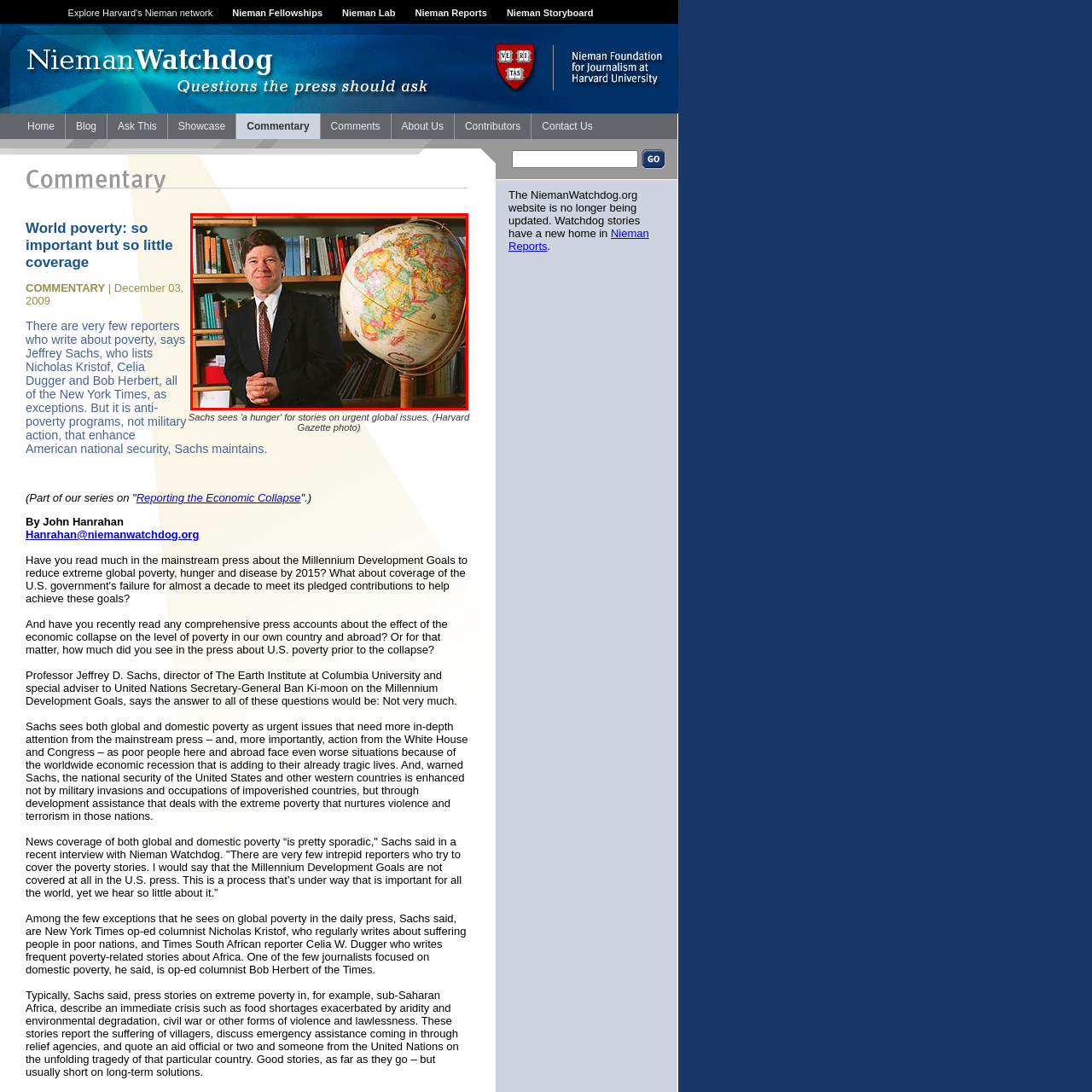What is to the right of the man?
Examine the content inside the red bounding box and give a comprehensive answer to the question.

In the image, to the right of the man, there is a colorful globe that highlights different countries and continents, symbolizing global awareness and perhaps a focus on international issues.